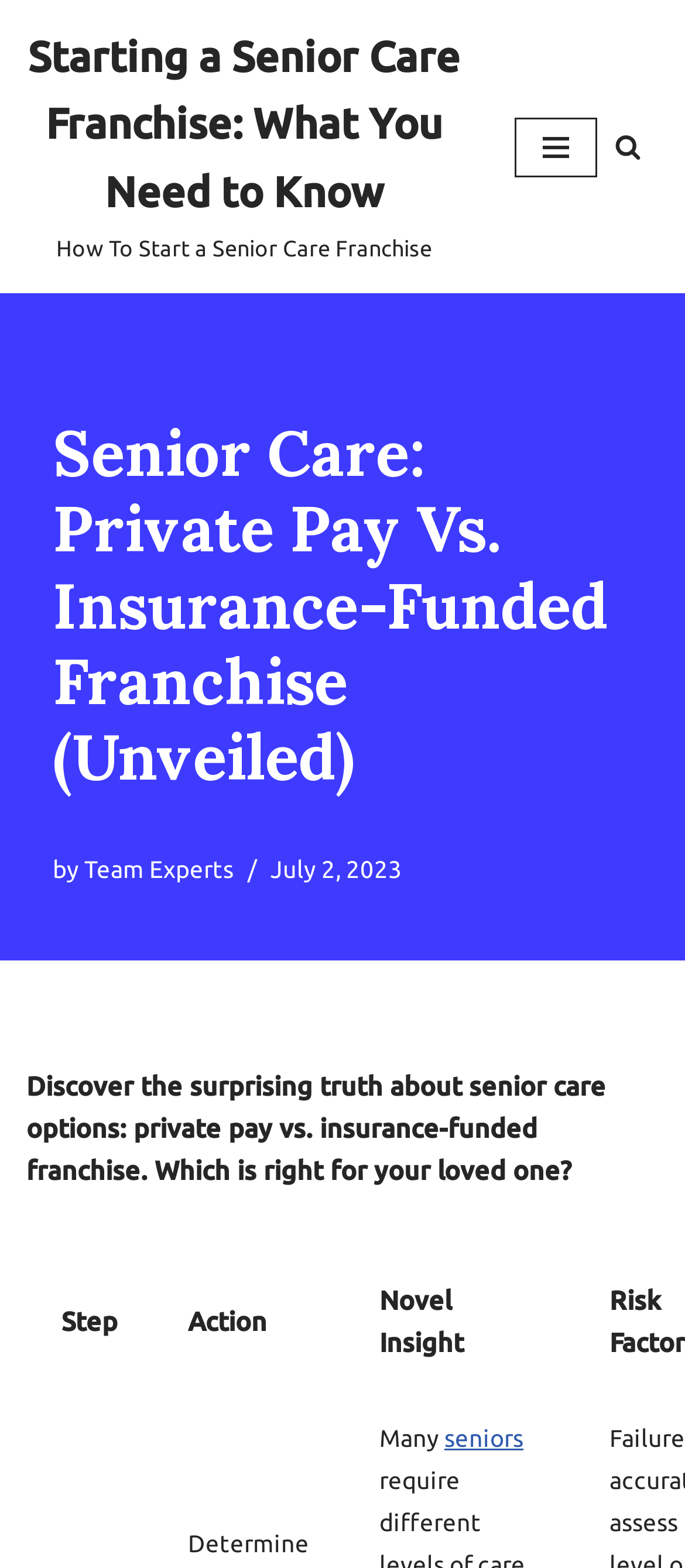Please provide the bounding box coordinate of the region that matches the element description: Navigation Menu. Coordinates should be in the format (top-left x, top-left y, bottom-right x, bottom-right y) and all values should be between 0 and 1.

[0.751, 0.075, 0.872, 0.113]